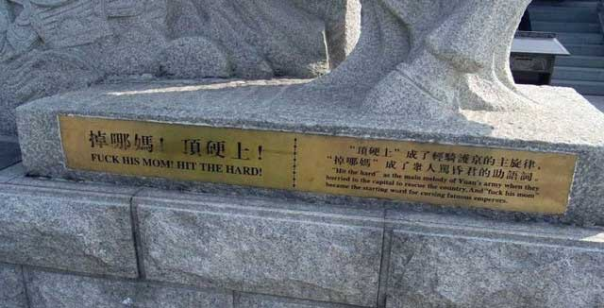Why is Yuan celebrated as a national hero?
Look at the image and provide a short answer using one word or a phrase.

Vibrant and rebellious spirit